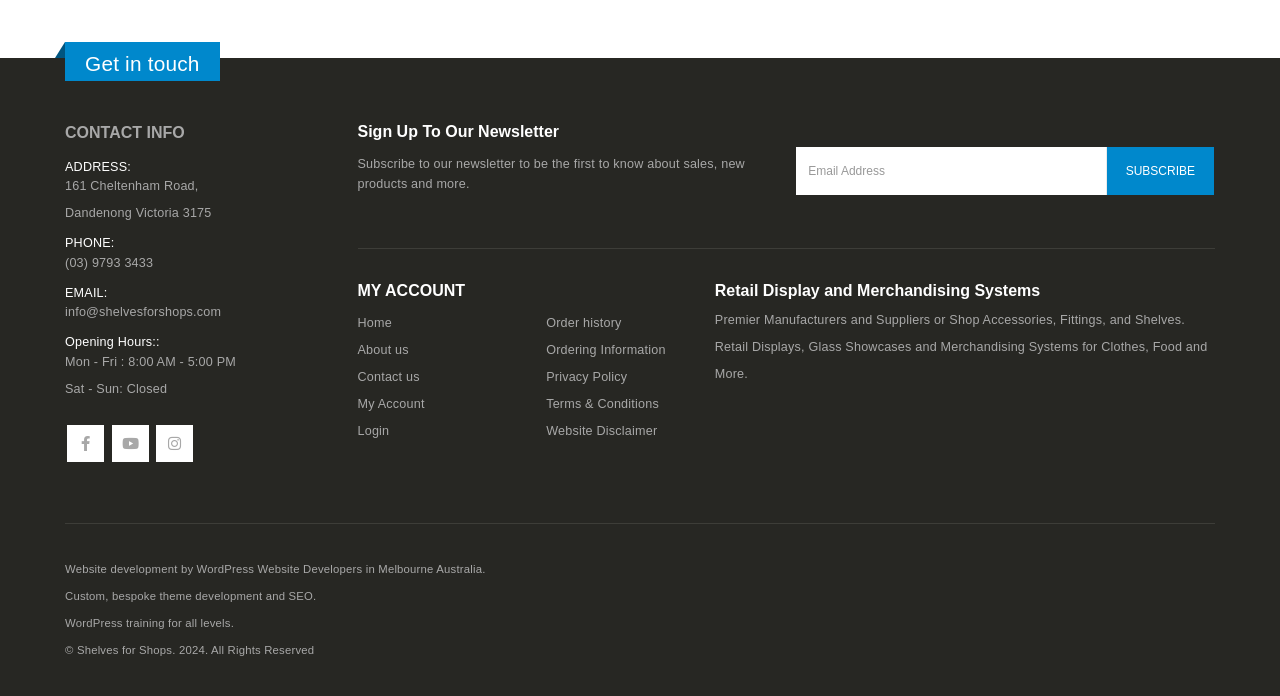Based on the image, provide a detailed and complete answer to the question: 
What is the company's address?

I found the address by looking at the contact information section, where it is listed as 'ADDRESS: 161 Cheltenham Road, Dandenong Victoria 3175'.